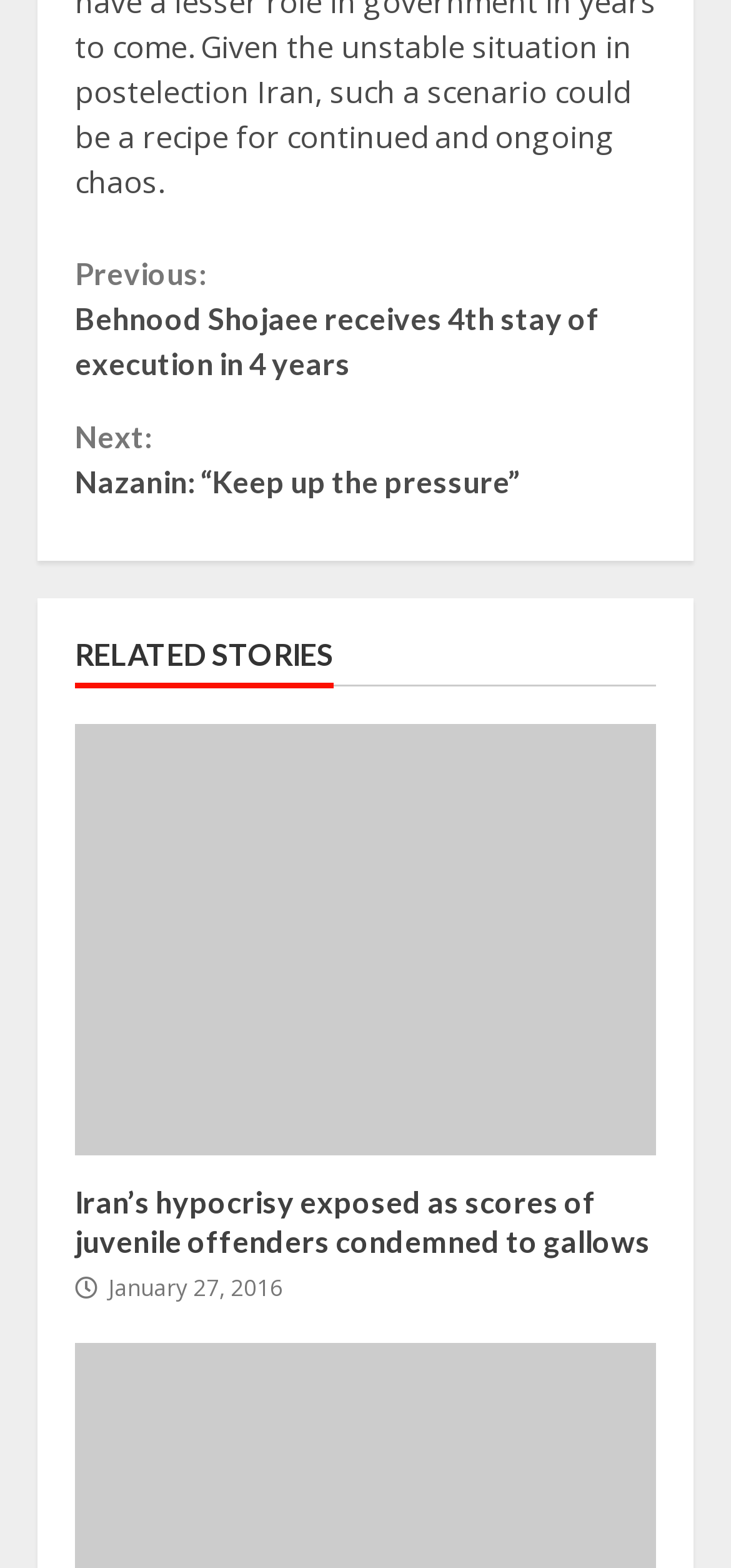How many related stories are listed on this webpage?
Based on the image, respond with a single word or phrase.

2